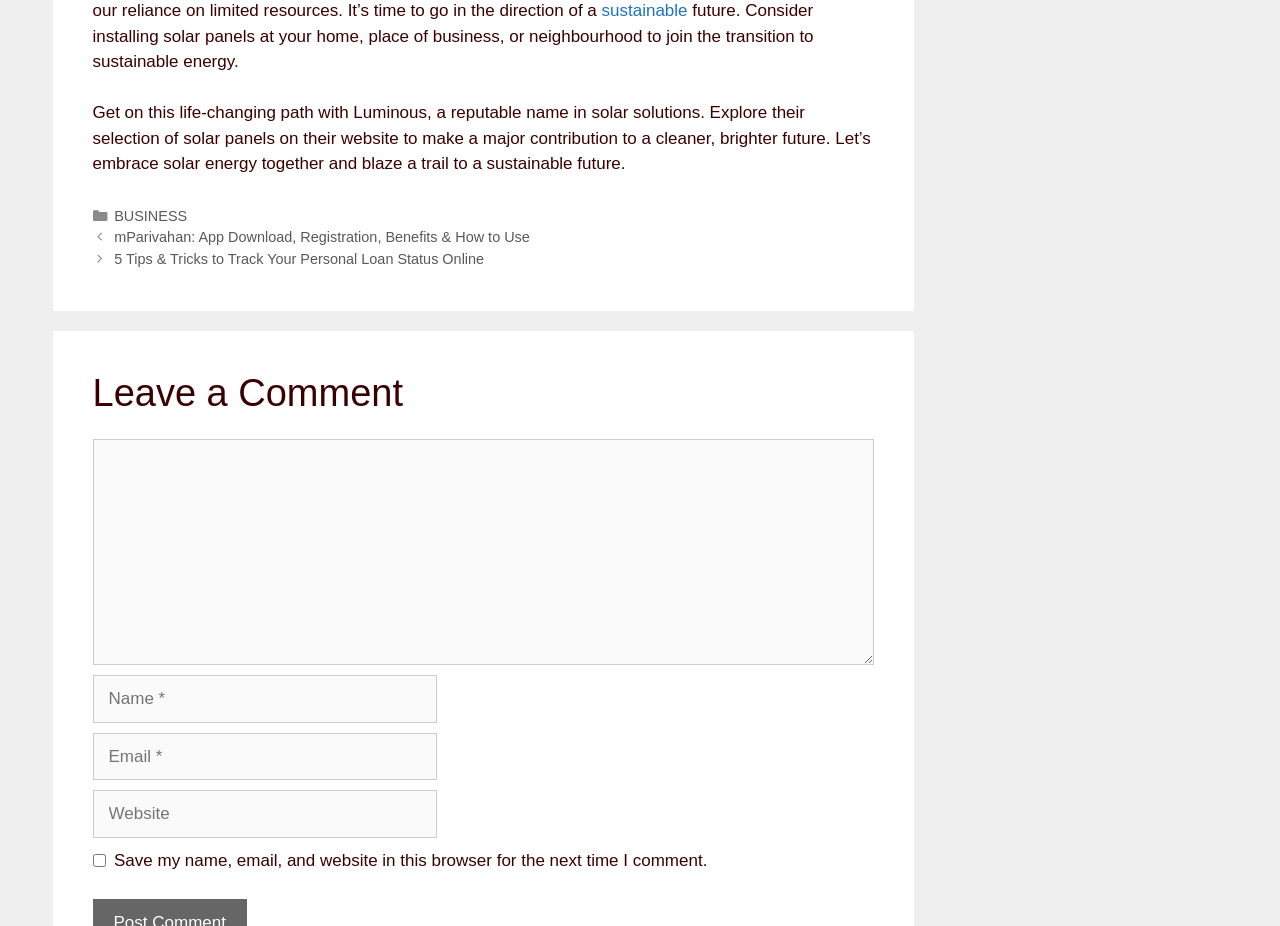Provide a single word or phrase answer to the question: 
What is the purpose of the comment section?

leave a comment